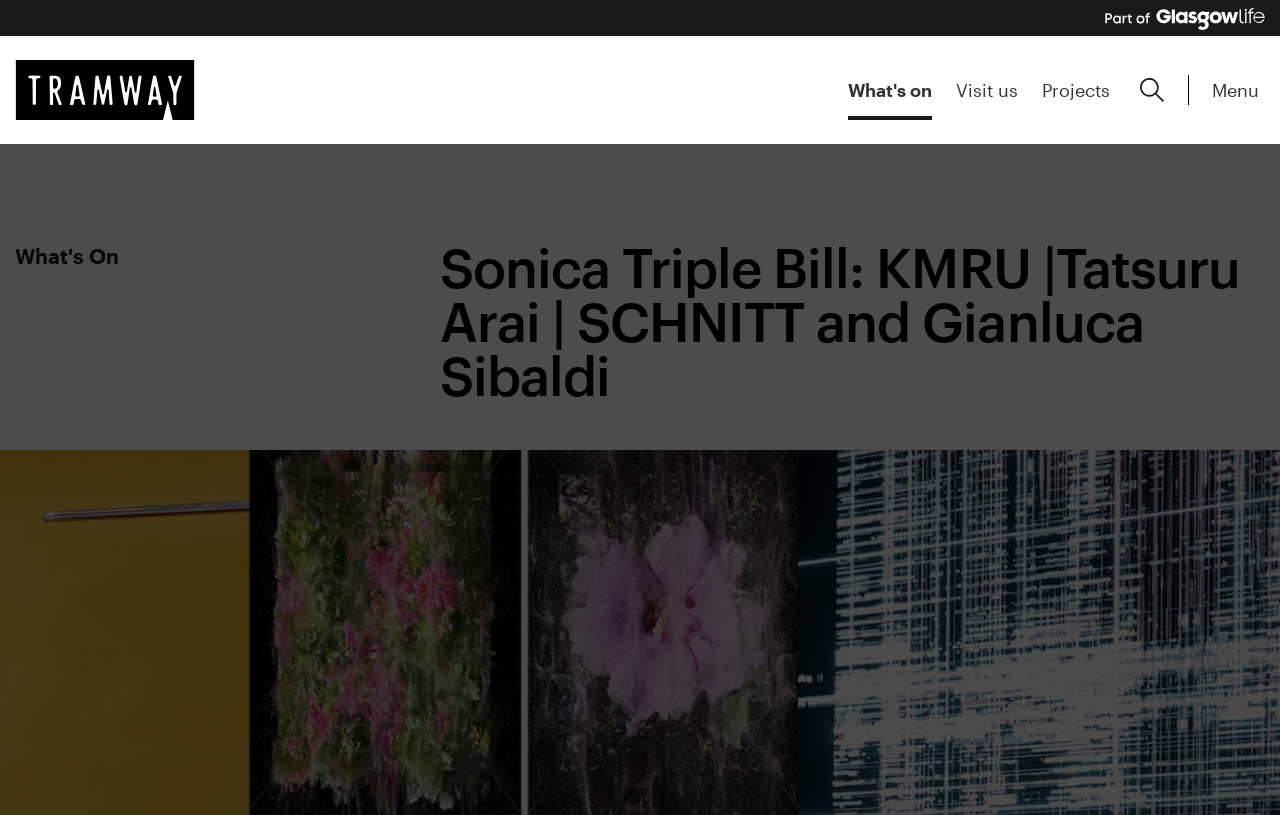Carefully examine the image and provide an in-depth answer to the question: What is the purpose of the button with the text 'Expand search form'?

The button with the text 'Expand search form' is a control element that, when clicked, expands the search form. This can be inferred from the 'controls' attribute of the button element, which specifies that it controls the search form.